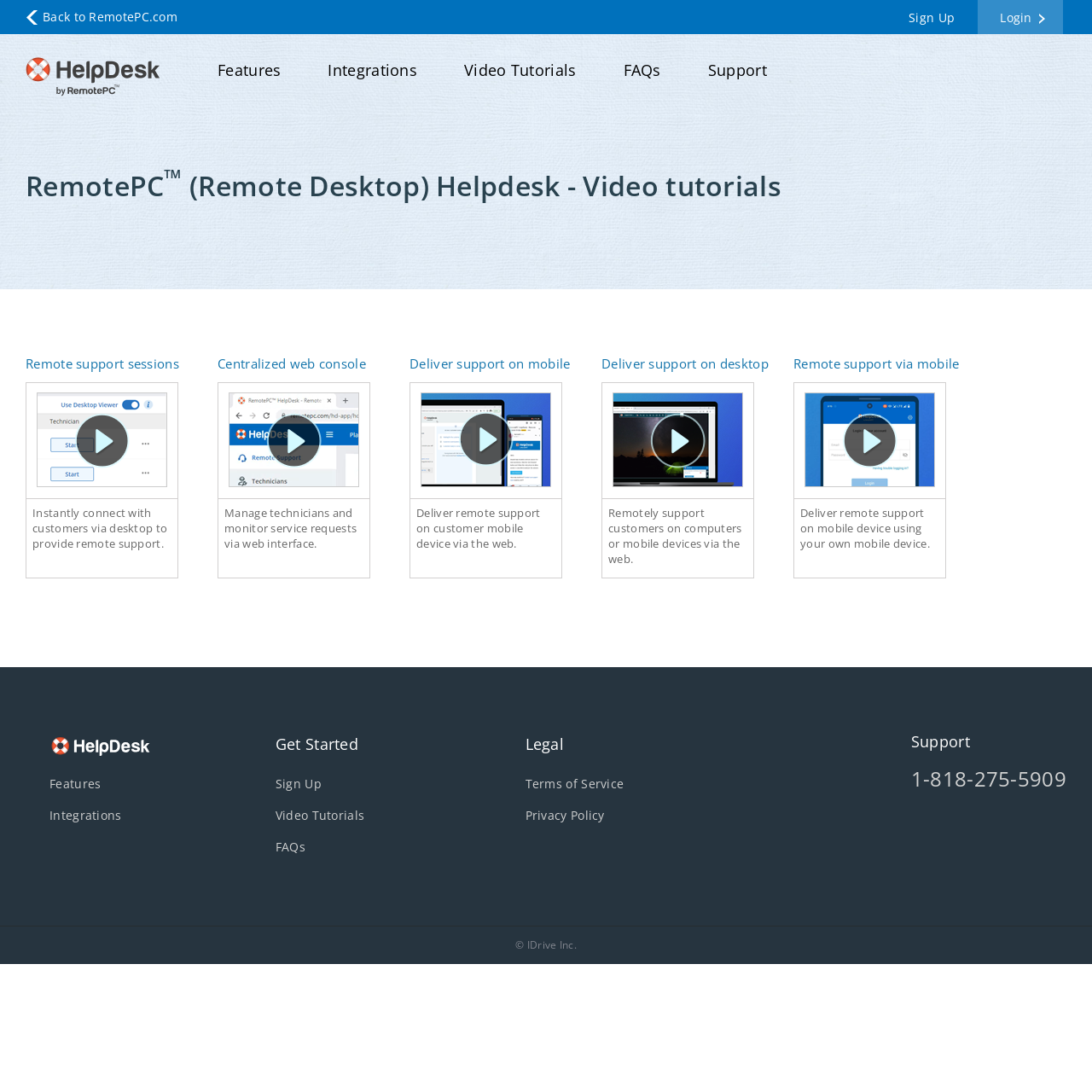Could you find the bounding box coordinates of the clickable area to complete this instruction: "Get support"?

[0.648, 0.055, 0.702, 0.073]